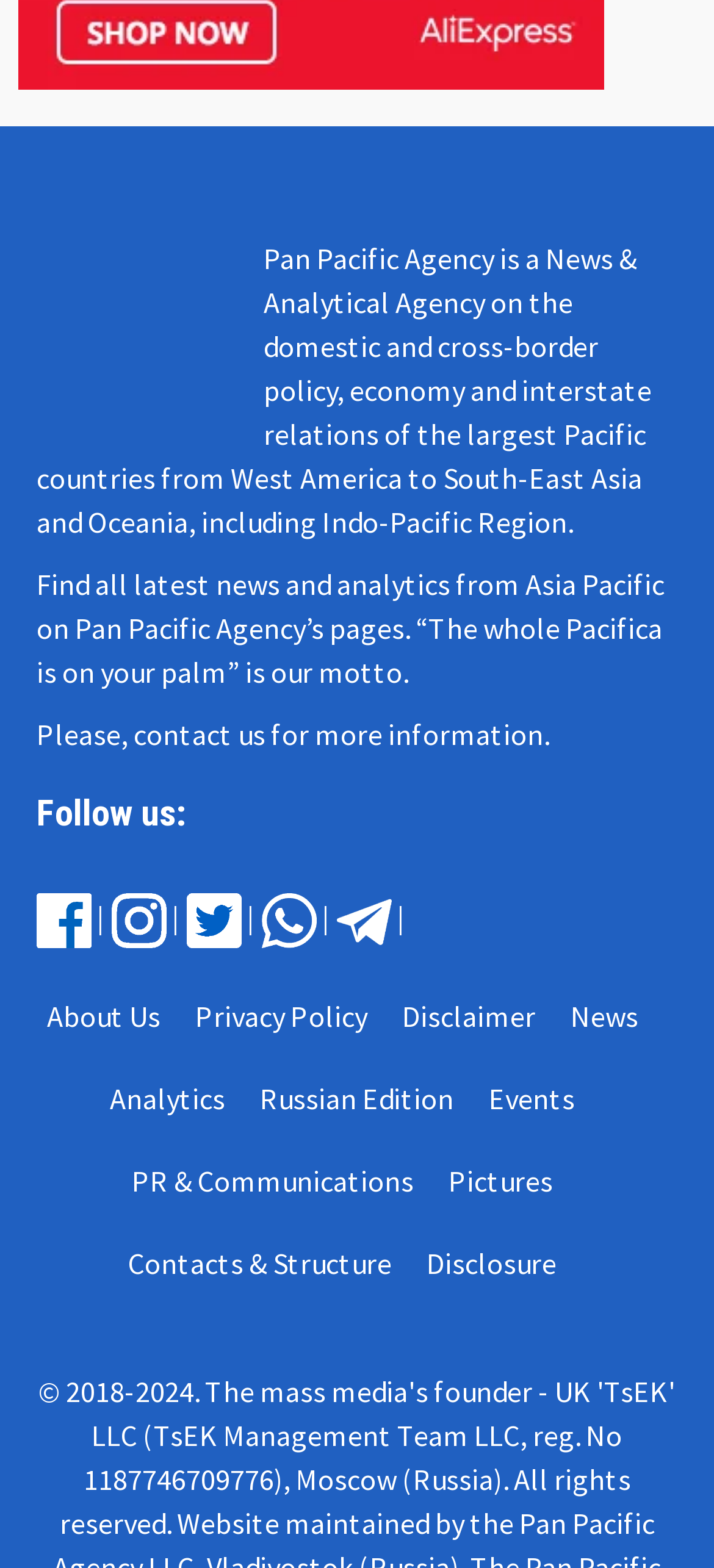Please determine the bounding box coordinates of the element's region to click in order to carry out the following instruction: "visit Pan Pacific Agency". The coordinates should be four float numbers between 0 and 1, i.e., [left, top, right, bottom].

[0.369, 0.153, 0.692, 0.176]